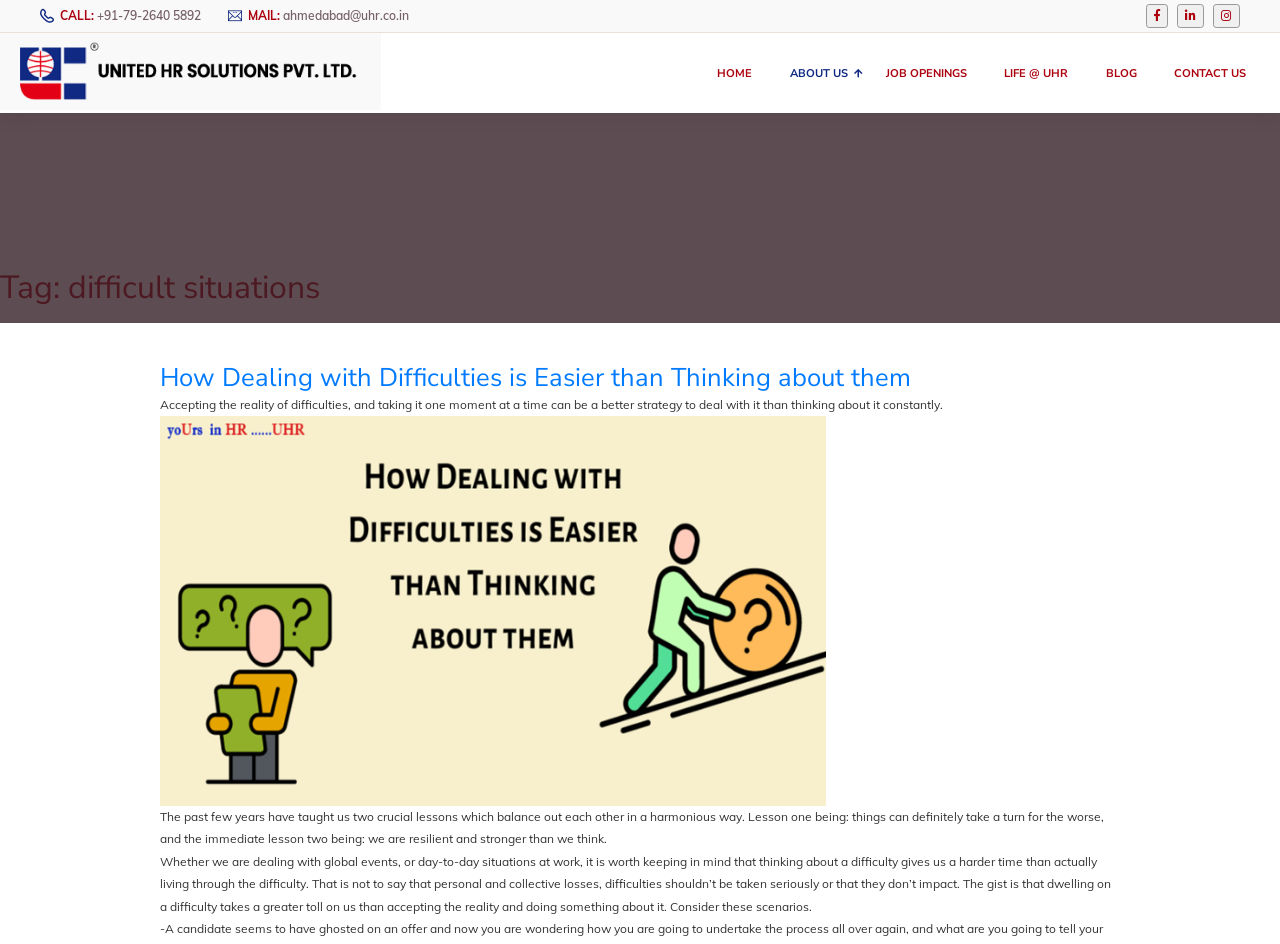What is the strategy to deal with difficulties?
Utilize the image to construct a detailed and well-explained answer.

I found a static text that says 'Accepting the reality of difficulties, and taking it one moment at a time can be a better strategy to deal with it than thinking about it constantly.', which suggests that the strategy is to accept reality and take it one moment at a time.